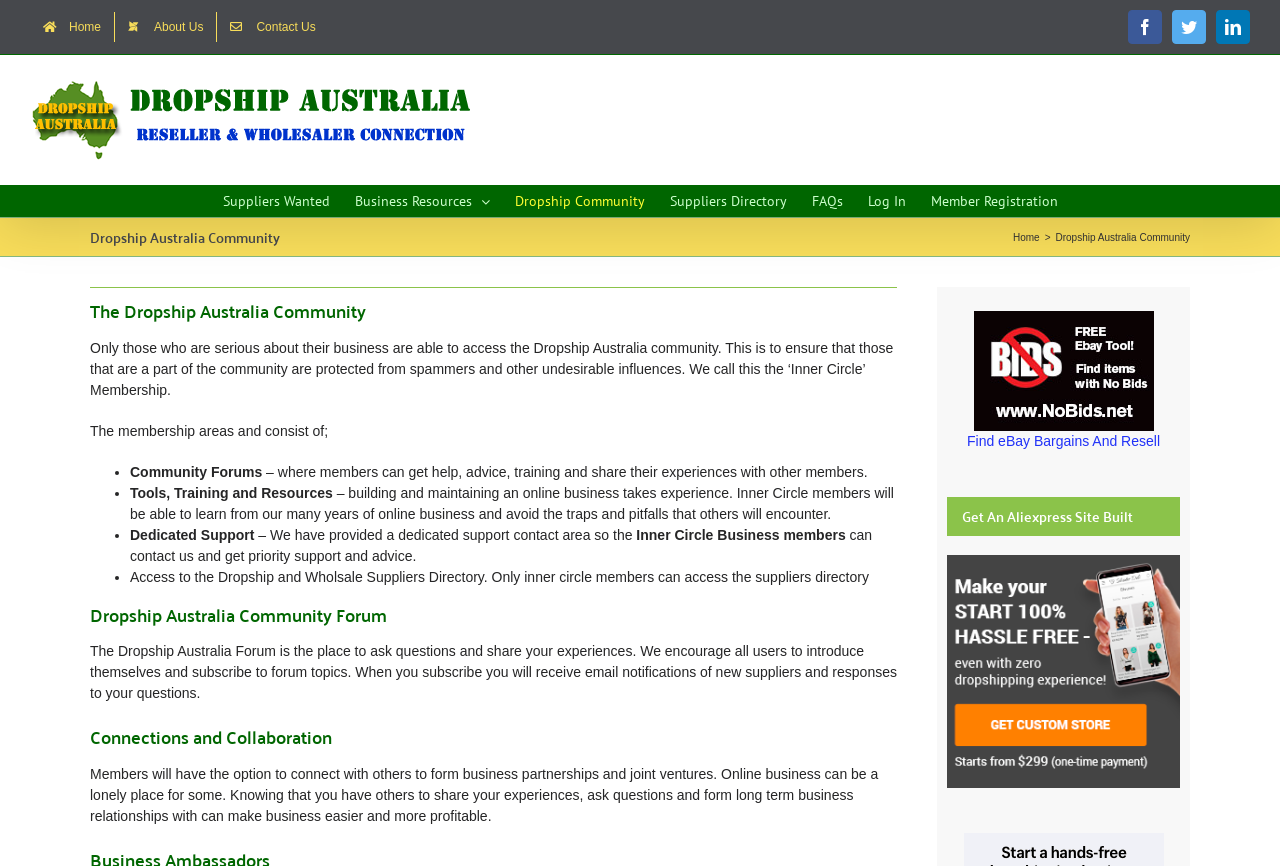Extract the main title from the webpage.

Dropship Australia Community